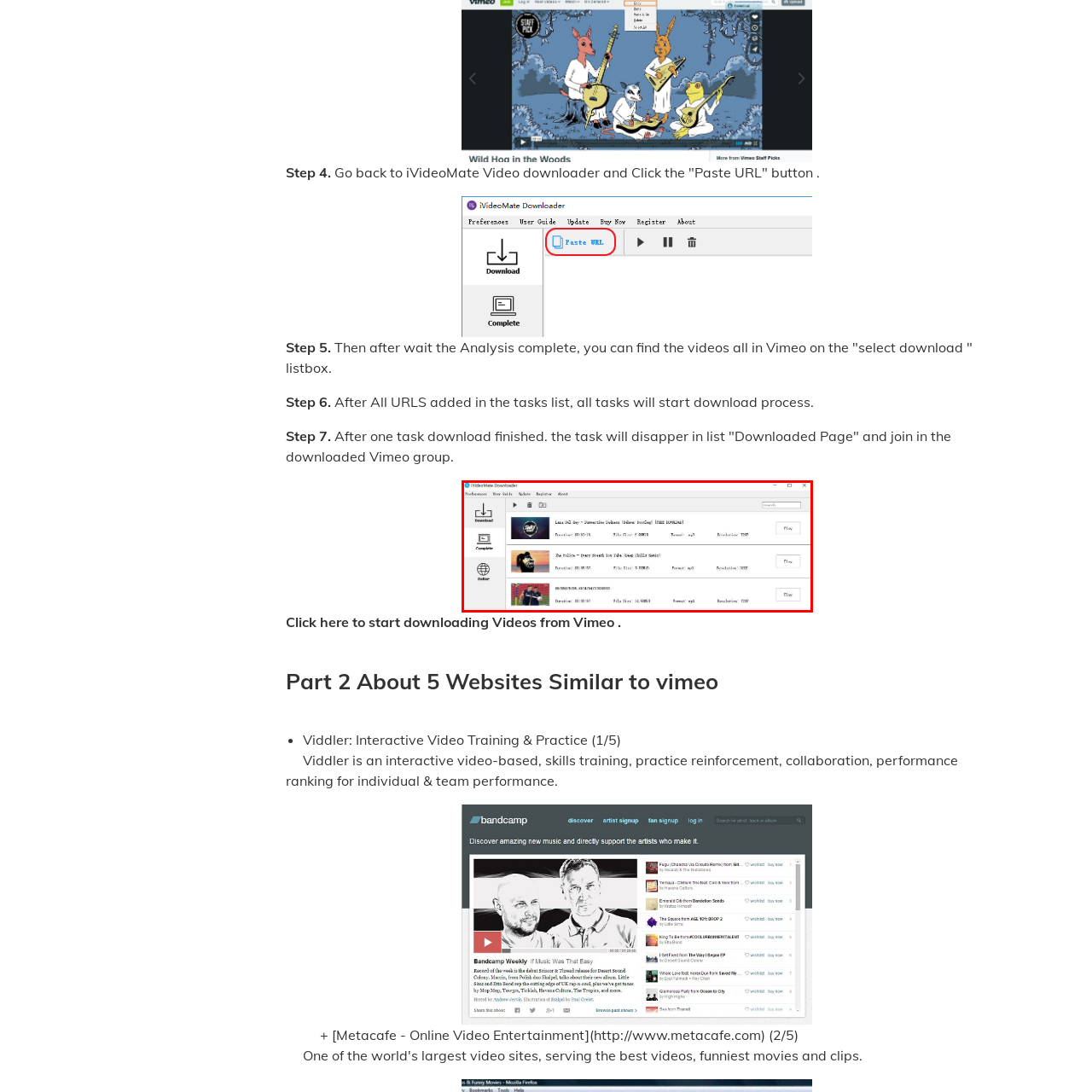Describe fully the image that is contained within the red bounding box.

The image depicts the user interface of the iVideoMate Video Downloader application, showcasing the "Completed" section of the downloading tasks. Prominently displayed are two video entries labeled with details including their titles, duration, file size, and format. The first entry, "Lose You to Love Me - Selena Gomez (Piano Cover)," appears with a duration of 00:03:45 and a file size of 7.98 MB in MP4 format. The second entry features "The Kid LAROI - Stay (with Justin Bieber)," listing a duration of 00:02:56 and a file size of 5.87 MB, also in MP4 format. Below each entry, there are buttons to play the videos, emphasizing user interaction capabilities. The clean layout promotes ease of navigation, allowing users to manage their downloaded content efficiently.